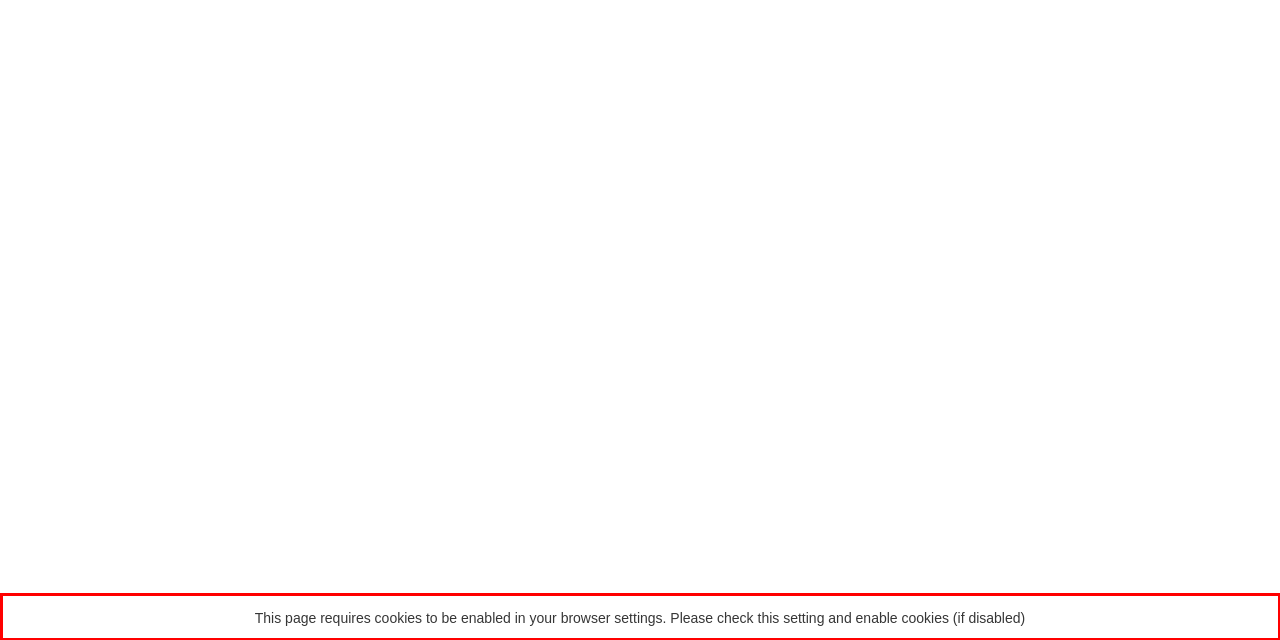Identify the red bounding box in the webpage screenshot and perform OCR to generate the text content enclosed.

This page requires cookies to be enabled in your browser settings. Please check this setting and enable cookies (if disabled)